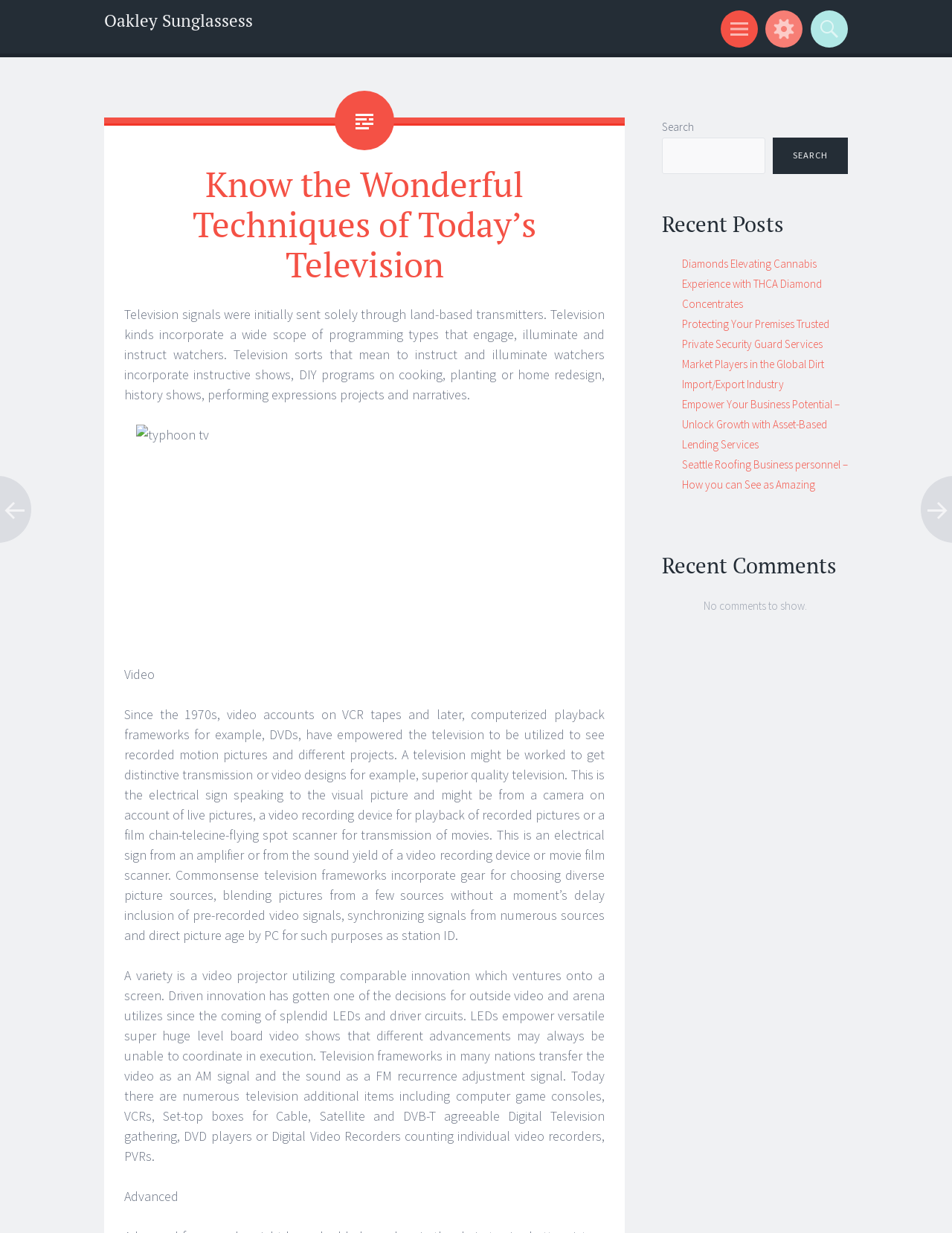Please locate the bounding box coordinates of the element that needs to be clicked to achieve the following instruction: "Read recent post about Diamonds Elevating Cannabis Experience with THCA Diamond Concentrates". The coordinates should be four float numbers between 0 and 1, i.e., [left, top, right, bottom].

[0.716, 0.208, 0.863, 0.252]